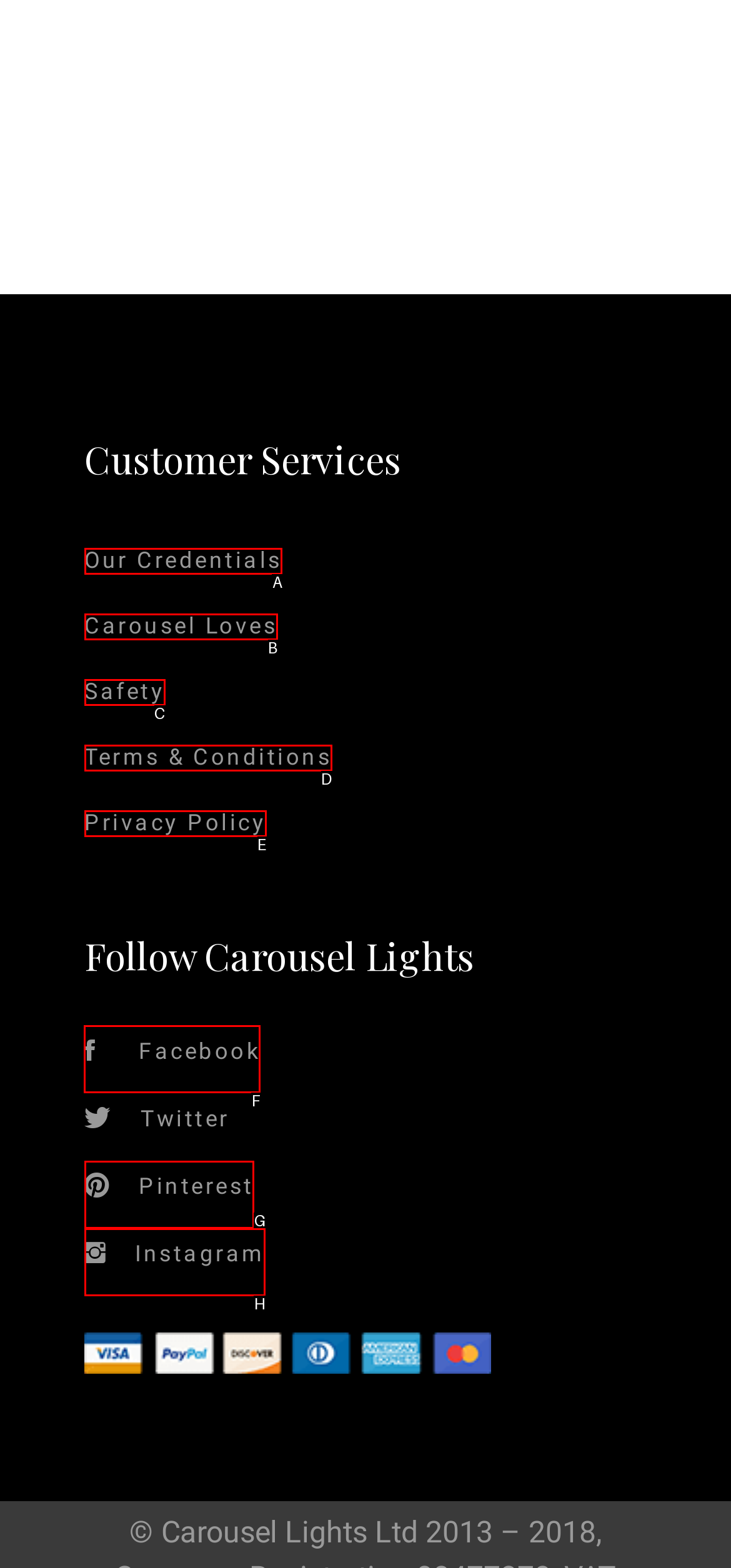Determine which UI element I need to click to achieve the following task: Follow Carousel Lights on Facebook Provide your answer as the letter of the selected option.

F